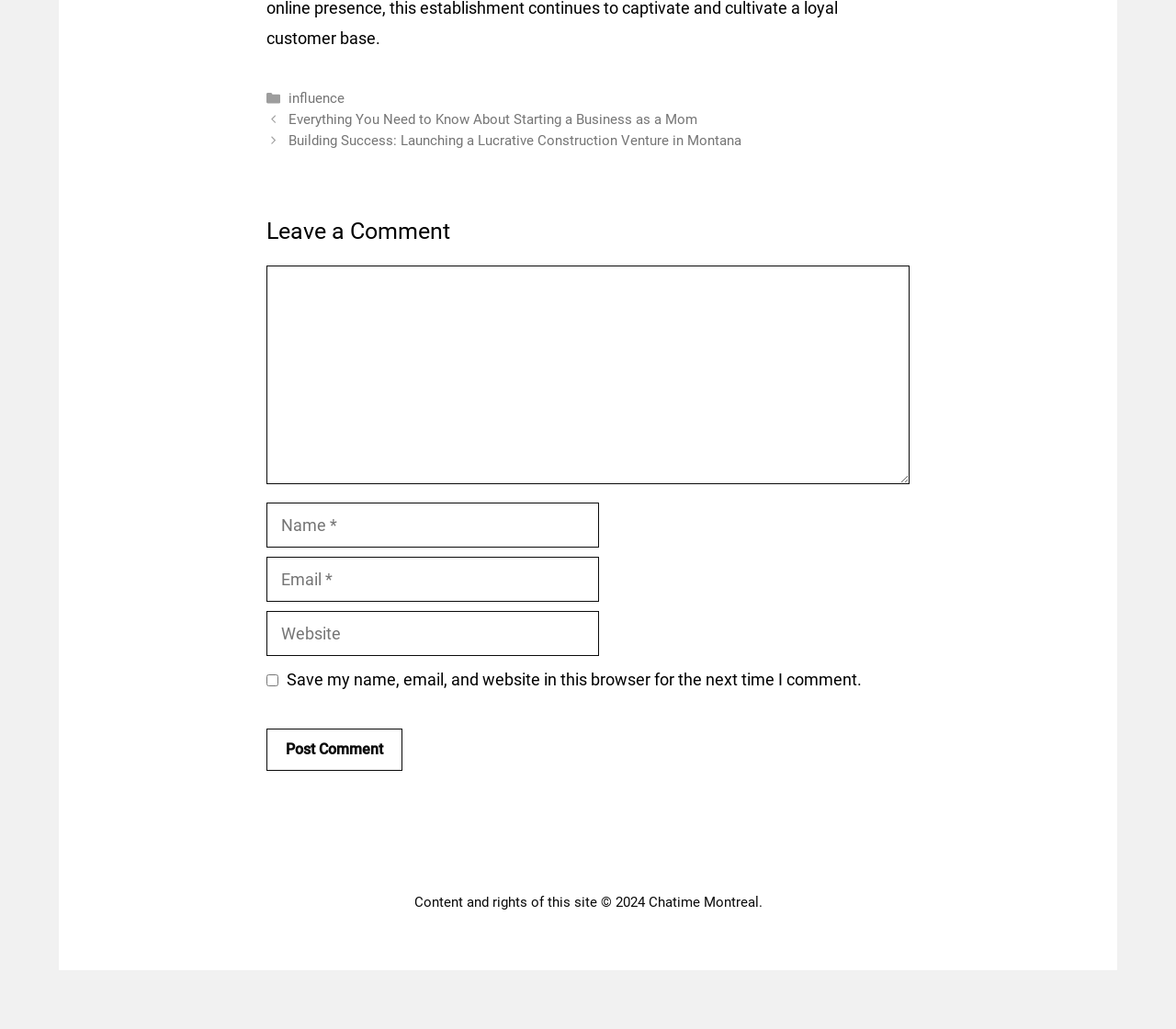What is the label of the first textbox?
From the details in the image, answer the question comprehensively.

The first textbox has a label of 'Comment', indicating that it is where the user should enter their comment.